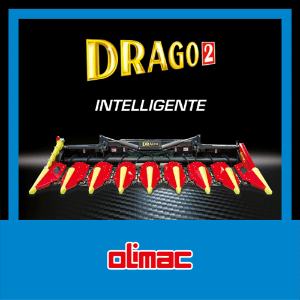Describe all the elements in the image with great detail.

The image showcases the DRAGO 2 machine, proudly displaying the brand name "Olimac." The striking design features sharp red components against a sleek black background, highlighting the innovative and intelligent nature of this agricultural equipment. The bold text "DRAGO 2" is prominently placed at the top, emphasizing its significance in the haymaking industry, while the word "INTELLIGENTE" suggests advanced technology and efficiency. The blue band at the bottom with the "Olimac" logo reinforces brand identity, appealing to farmers and agricultural professionals seeking high-performance machinery for their operations. The overall aesthetic conveys a sense of modernity and capability in the field of haymaking.